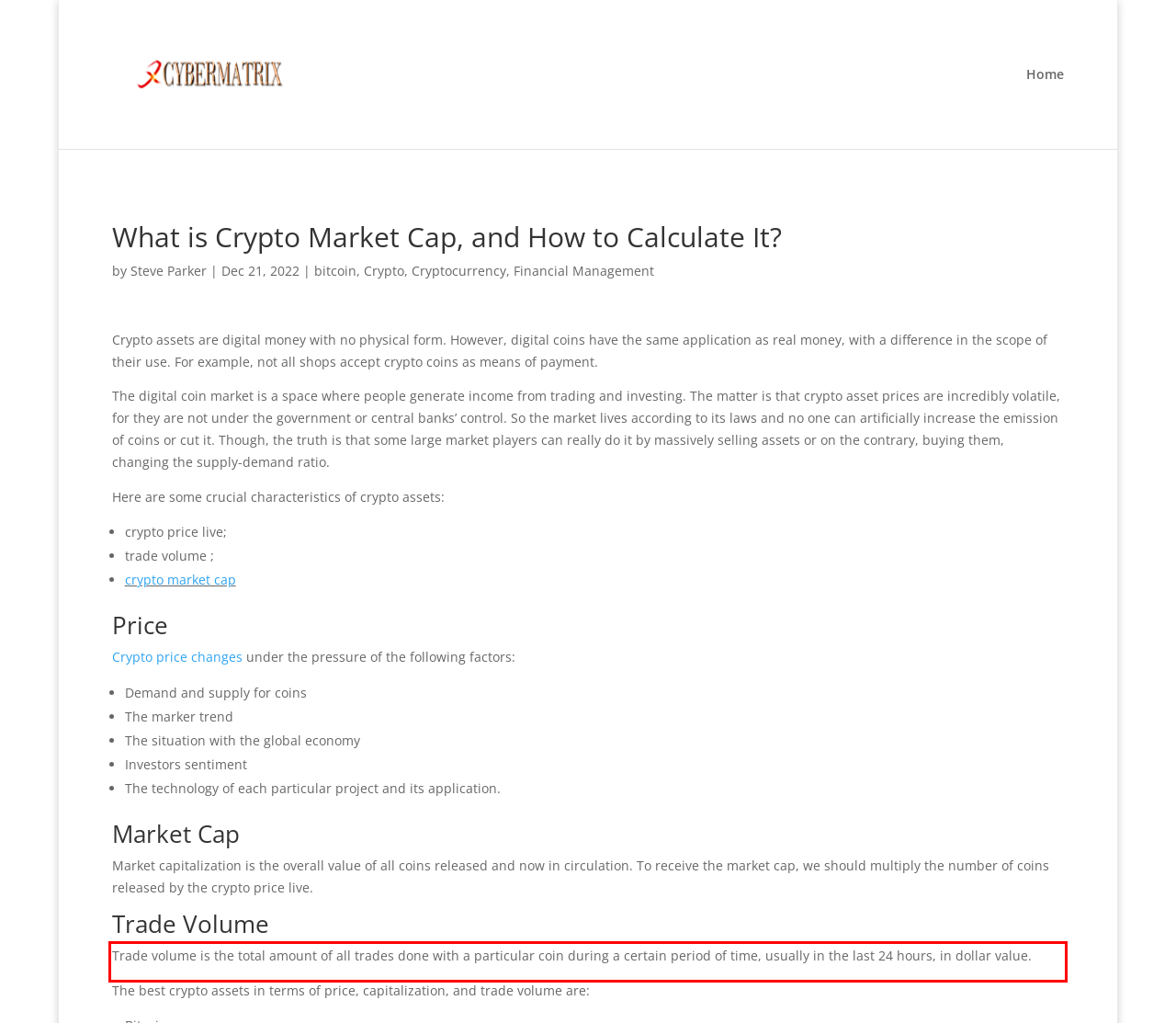You have a screenshot of a webpage, and there is a red bounding box around a UI element. Utilize OCR to extract the text within this red bounding box.

Trade volume is the total amount of all trades done with a particular coin during a certain period of time, usually in the last 24 hours, in dollar value.